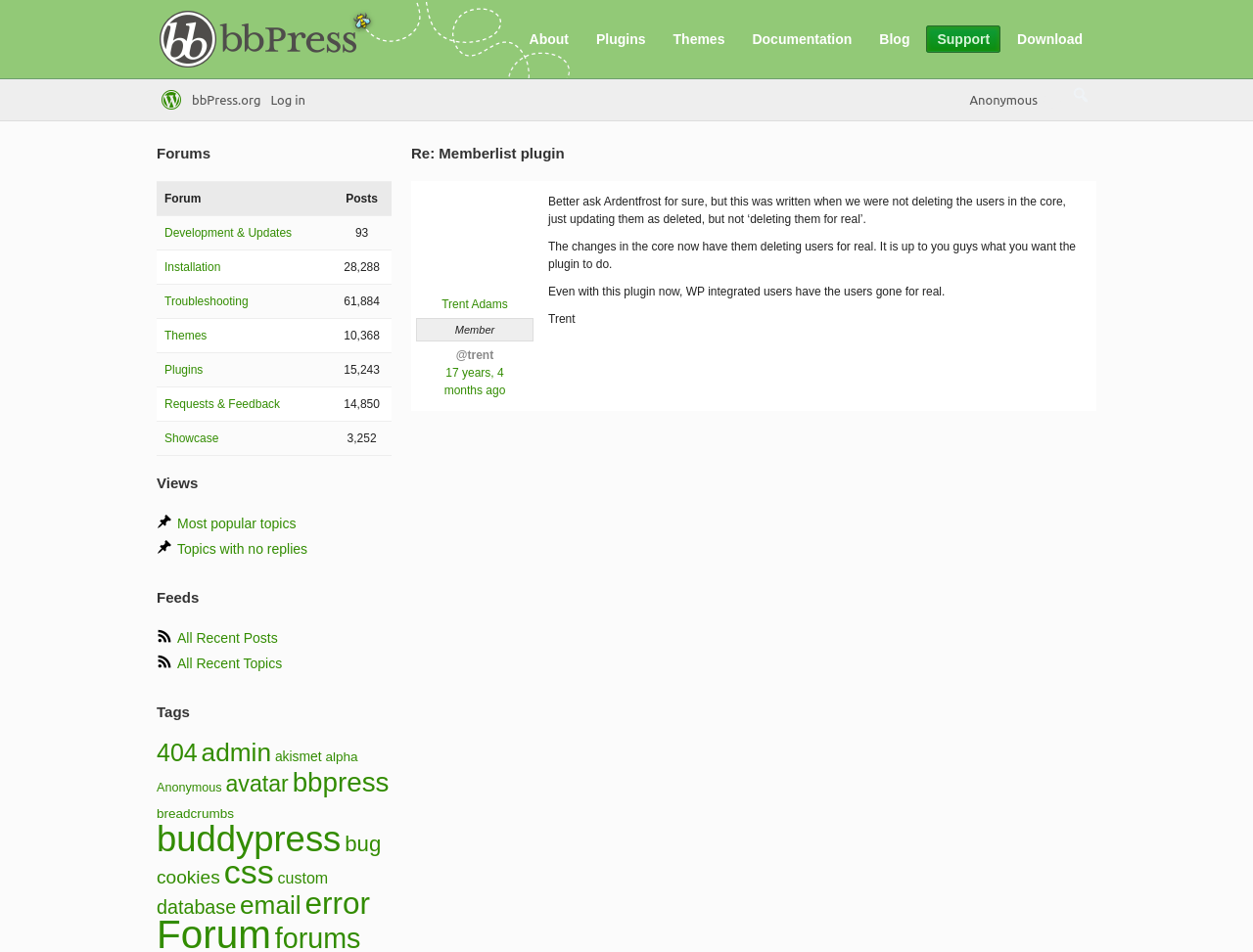Ascertain the bounding box coordinates for the UI element detailed here: "Development & Updates". The coordinates should be provided as [left, top, right, bottom] with each value being a float between 0 and 1.

[0.131, 0.237, 0.233, 0.252]